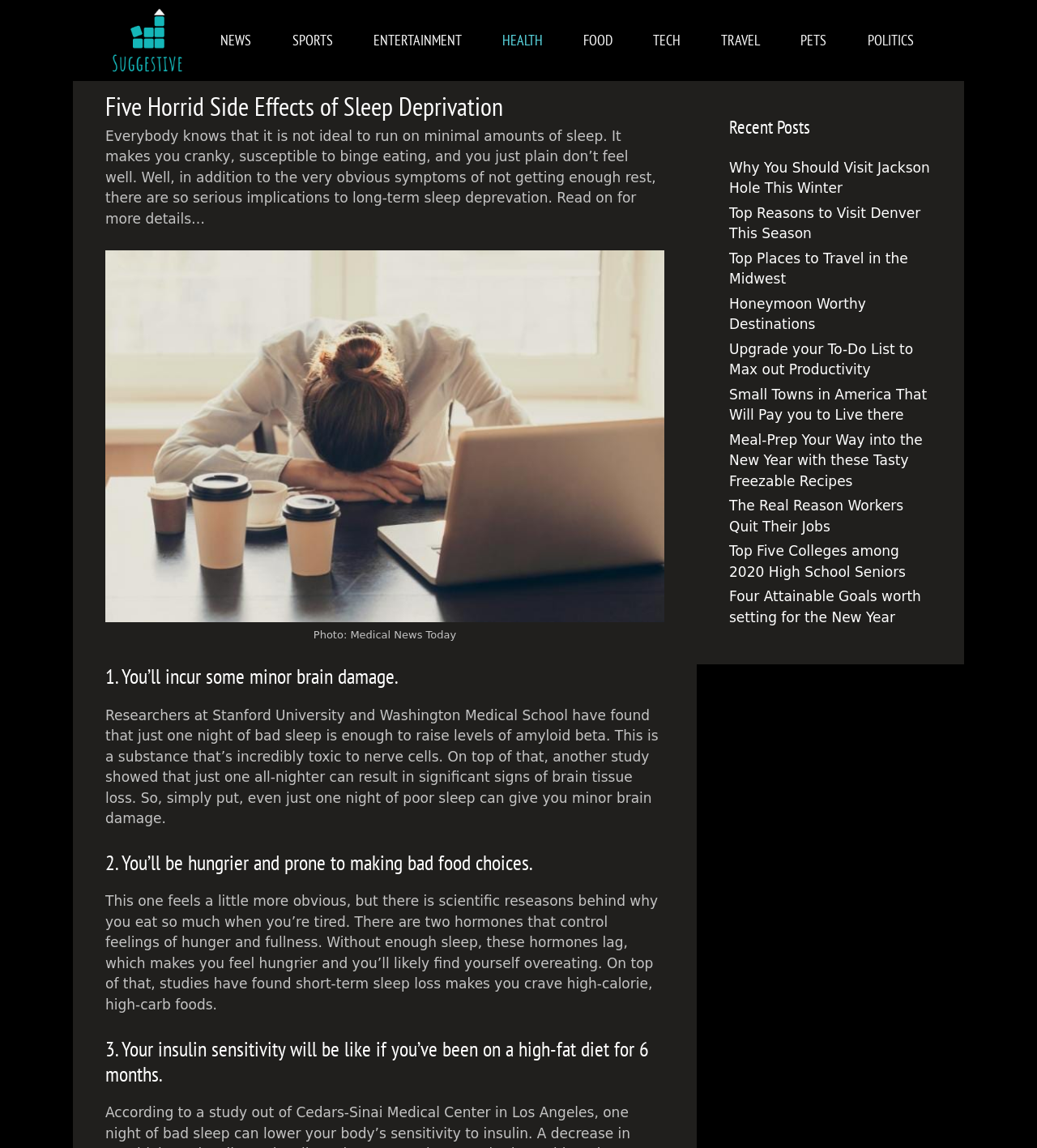Please provide a comprehensive answer to the question based on the screenshot: What is the topic of the main article?

Based on the webpage content, the main article is about the side effects of sleep deprivation, which is evident from the headings and static text elements.